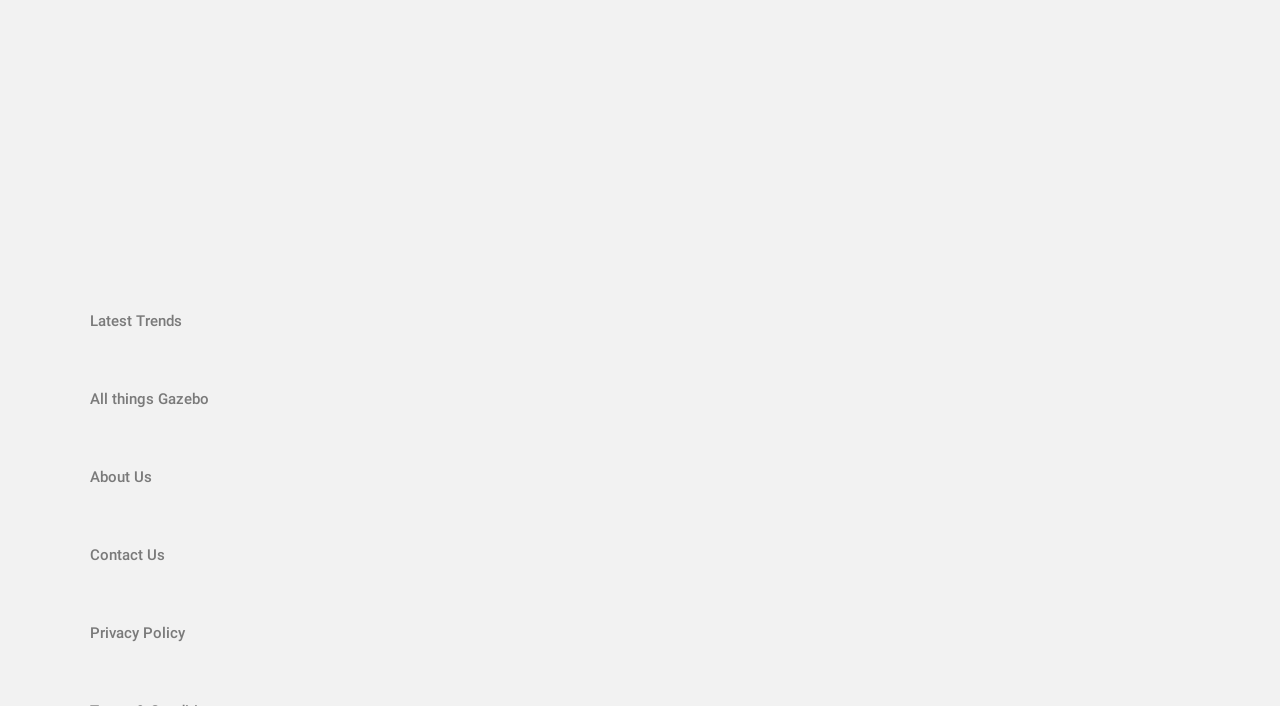From the screenshot, find the bounding box of the UI element matching this description: "Privacy Policy". Supply the bounding box coordinates in the form [left, top, right, bottom], each a float between 0 and 1.

[0.07, 0.864, 0.492, 0.93]